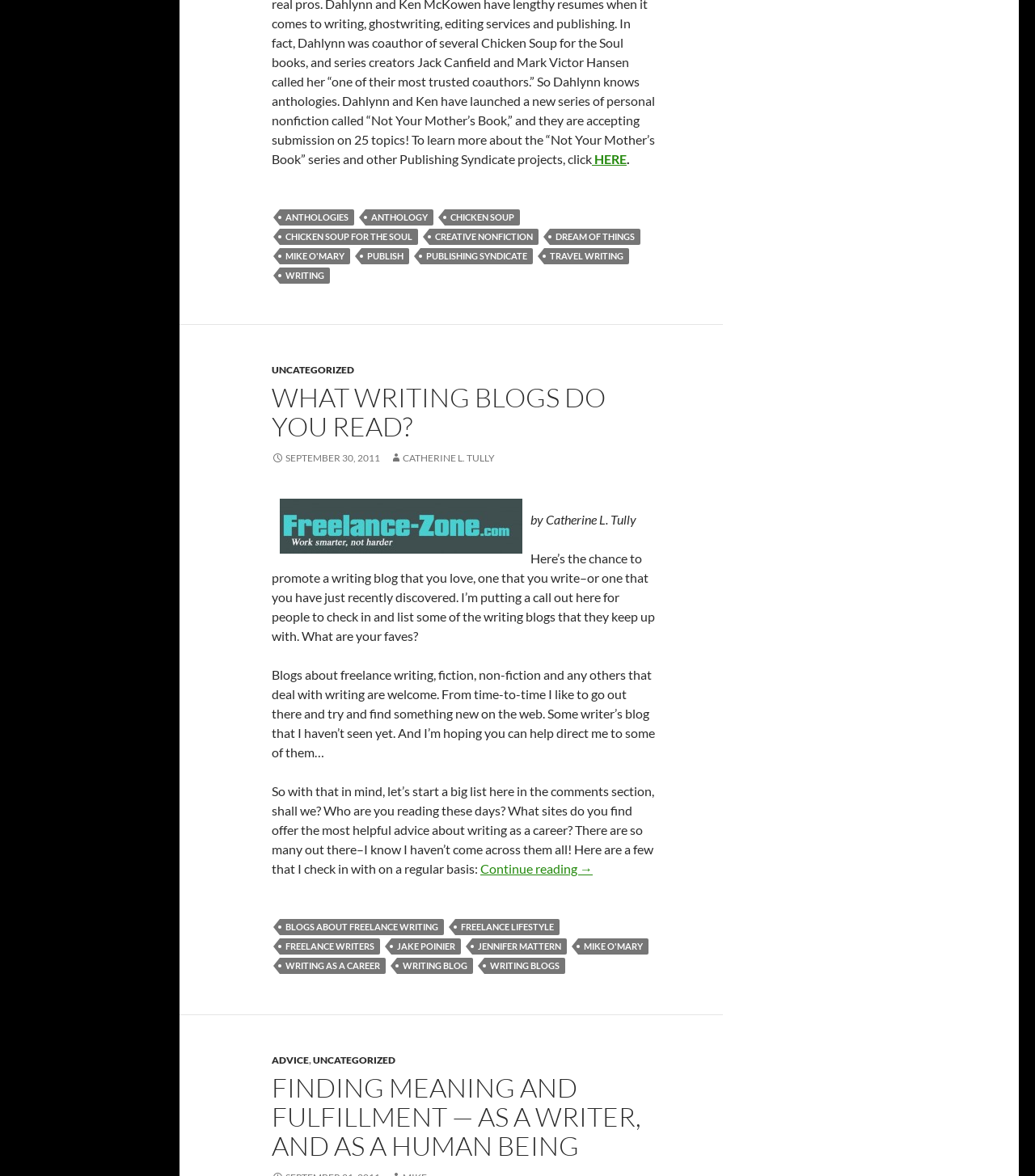Locate the bounding box coordinates of the clickable region necessary to complete the following instruction: "Read the article 'WHAT WRITING BLOGS DO YOU READ?'". Provide the coordinates in the format of four float numbers between 0 and 1, i.e., [left, top, right, bottom].

[0.262, 0.326, 0.633, 0.375]